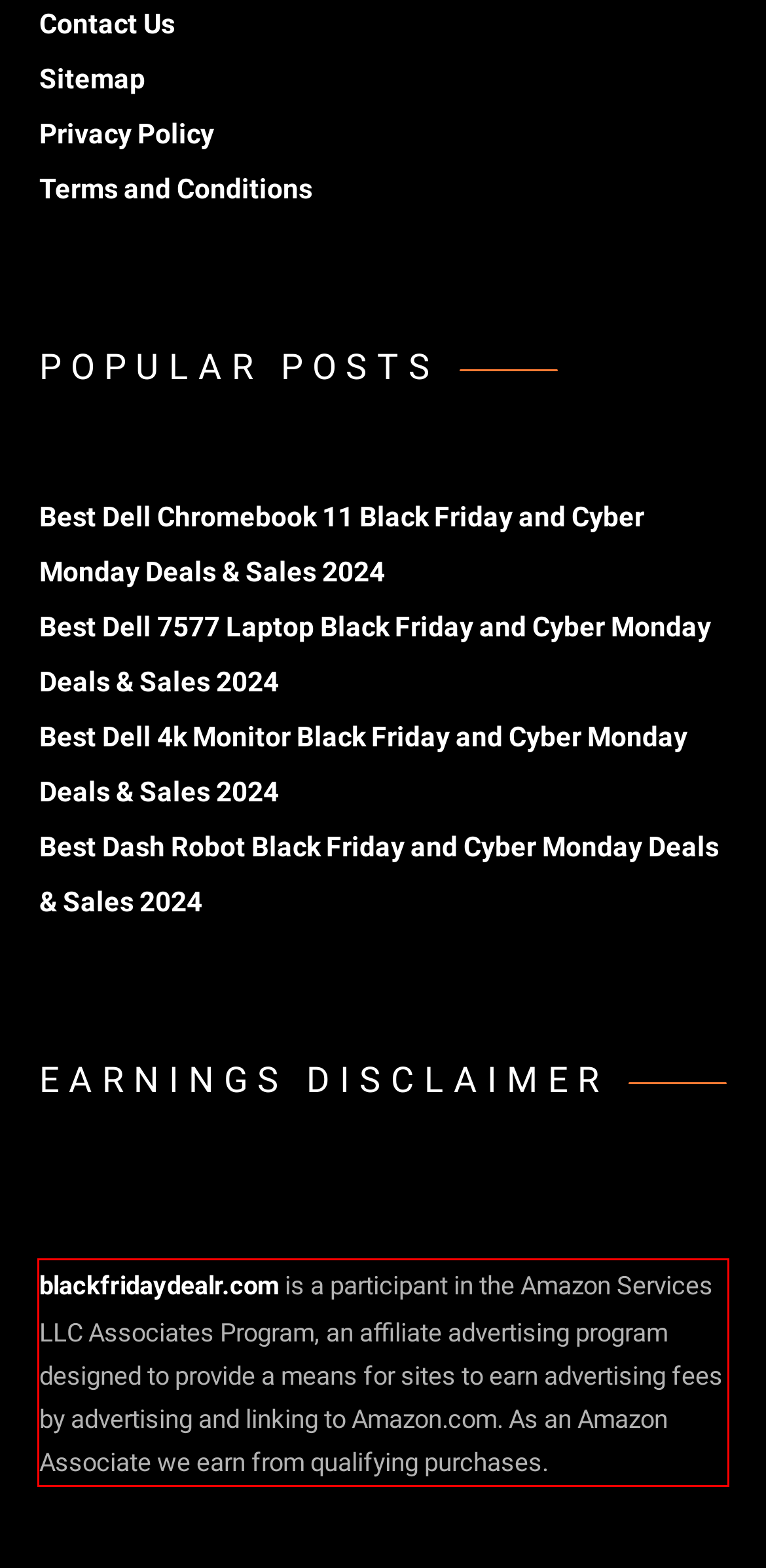Please recognize and transcribe the text located inside the red bounding box in the webpage image.

blackfridaydealr.com is a participant in the Amazon Services LLC Associates Program, an affiliate advertising program designed to provide a means for sites to earn advertising fees by advertising and linking to Amazon.com. As an Amazon Associate we earn from qualifying purchases.